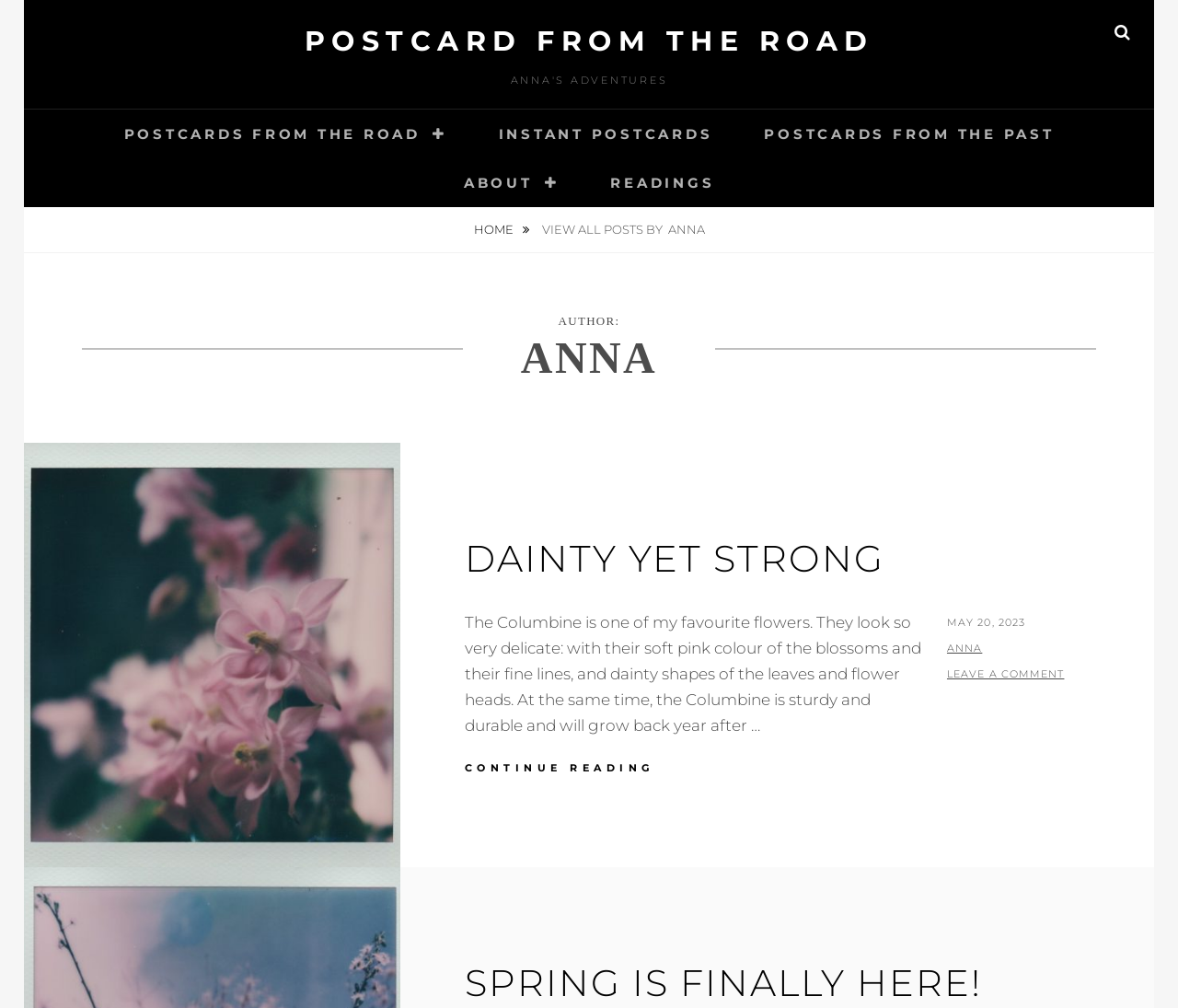Based on the element description: "Readings", identify the UI element and provide its bounding box coordinates. Use four float numbers between 0 and 1, [left, top, right, bottom].

[0.496, 0.157, 0.628, 0.205]